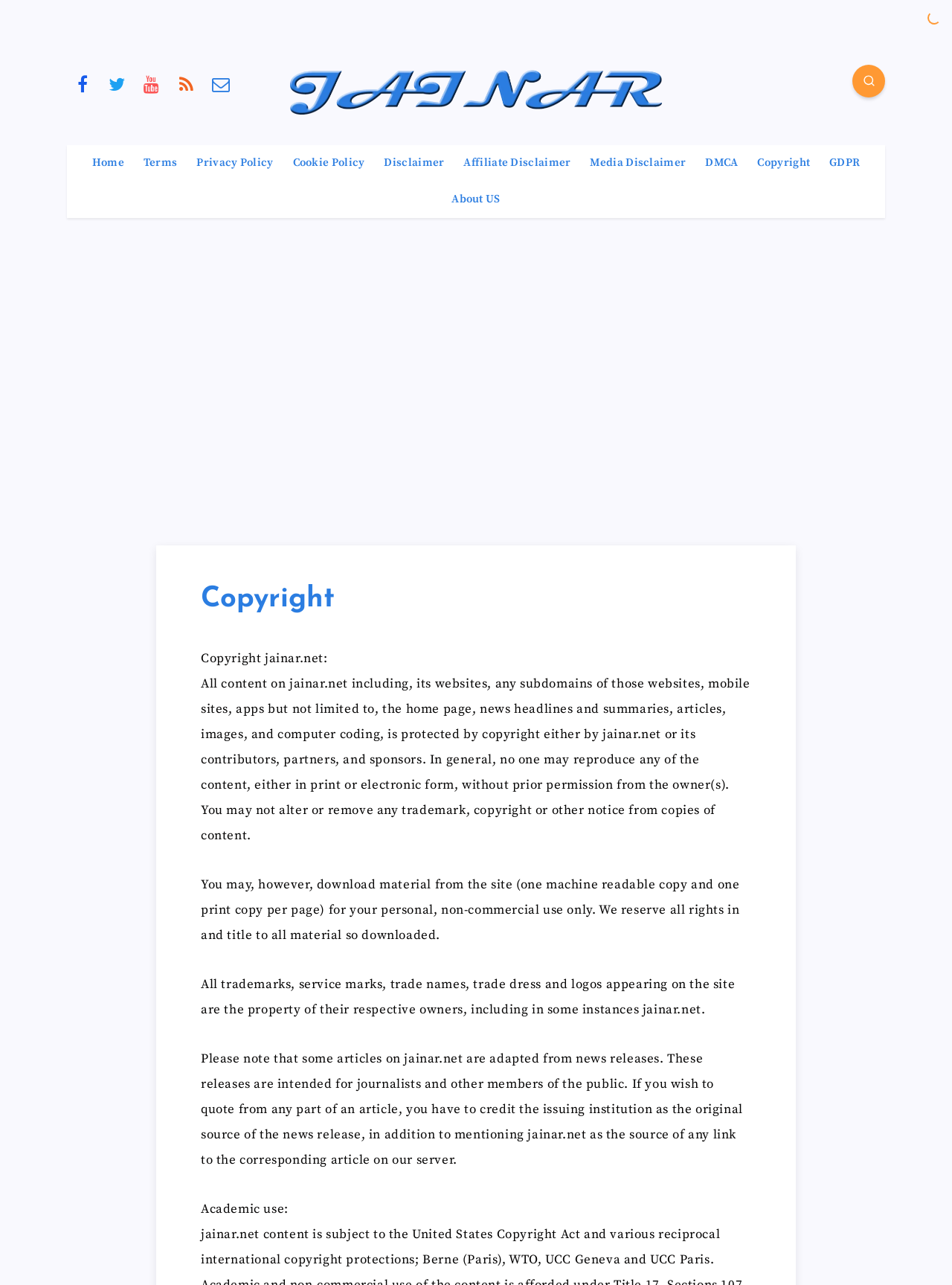Locate the bounding box coordinates of the clickable region to complete the following instruction: "Read the 'SAMBLOG'."

None